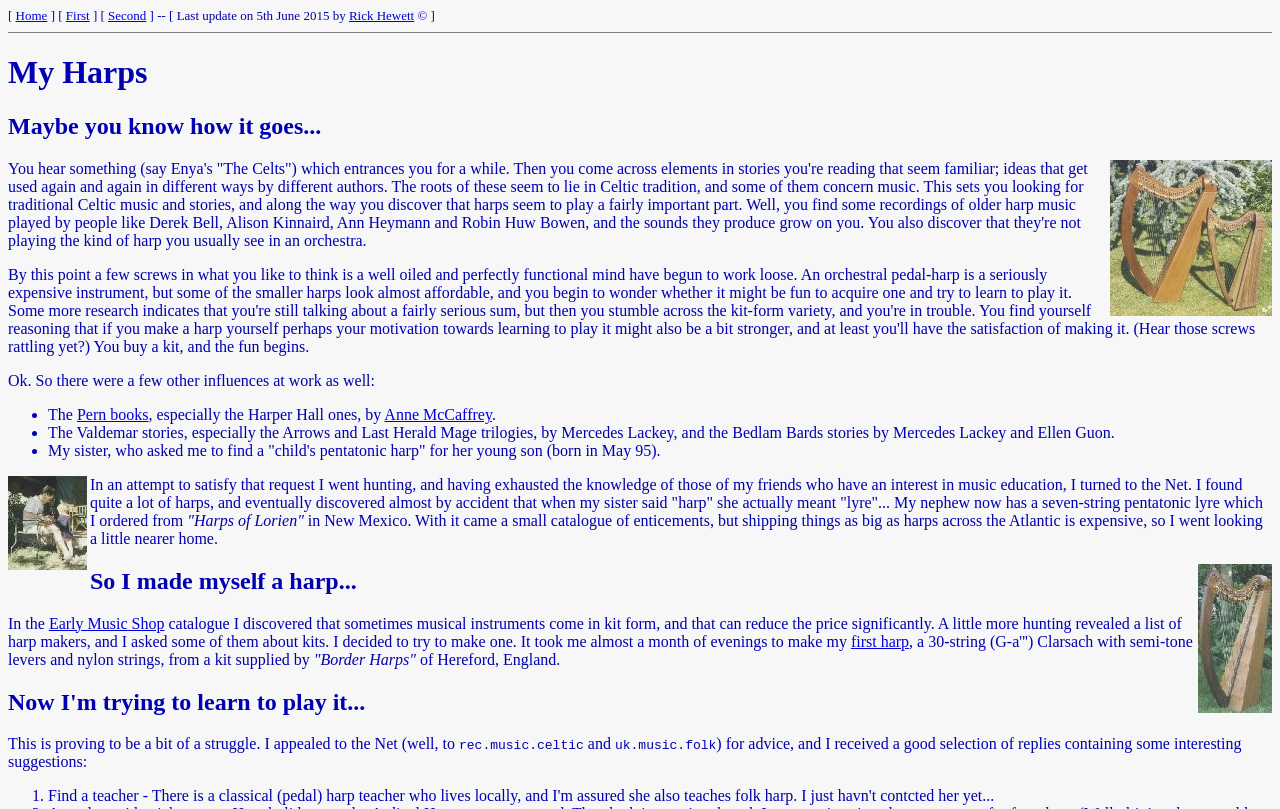Explain the features and main sections of the webpage comprehensively.

The webpage "My Harps" has a navigation menu at the top with links to "Home", "First", and "Second" on the left, followed by a separator line. Below the separator line, there is a heading "My Harps" and another heading "Maybe you know how it goes...".

The main content of the webpage is a personal story about the author's journey to discover traditional Celtic music and harps. The text is divided into several paragraphs, with some images and links scattered throughout. There are three images on the page: "My two harps" at the top, "It sounds better if you pluck the strings one at a time" in the middle, and "A Border Harps 30-string Clarsach" at the bottom.

The text describes how the author was inspired by Enya's music and Celtic tradition, leading them to explore traditional Celtic music and stories. They mention discovering harp music played by artists like Derek Bell and Alison Kinnaird, and how they were influenced by books like the Pern series and the Valdemar stories.

The author also shares their personal experience of searching for a "child's pentatonic harp" for their sister's son, which led them to discover that their sister actually meant a lyre. They eventually ordered a seven-string pentatonic lyre from "Harps of Lorien" in New Mexico.

The webpage also describes how the author decided to make their own harp after discovering that musical instruments can come in kit form, reducing the price significantly. They mention taking almost a month to make their first harp and are now trying to learn to play it.

Throughout the webpage, there are several links to external resources, including the author's first harp, the Early Music Shop, and online forums like rec.music.celtic and uk.music.folk, where the author sought advice on learning to play the harp.